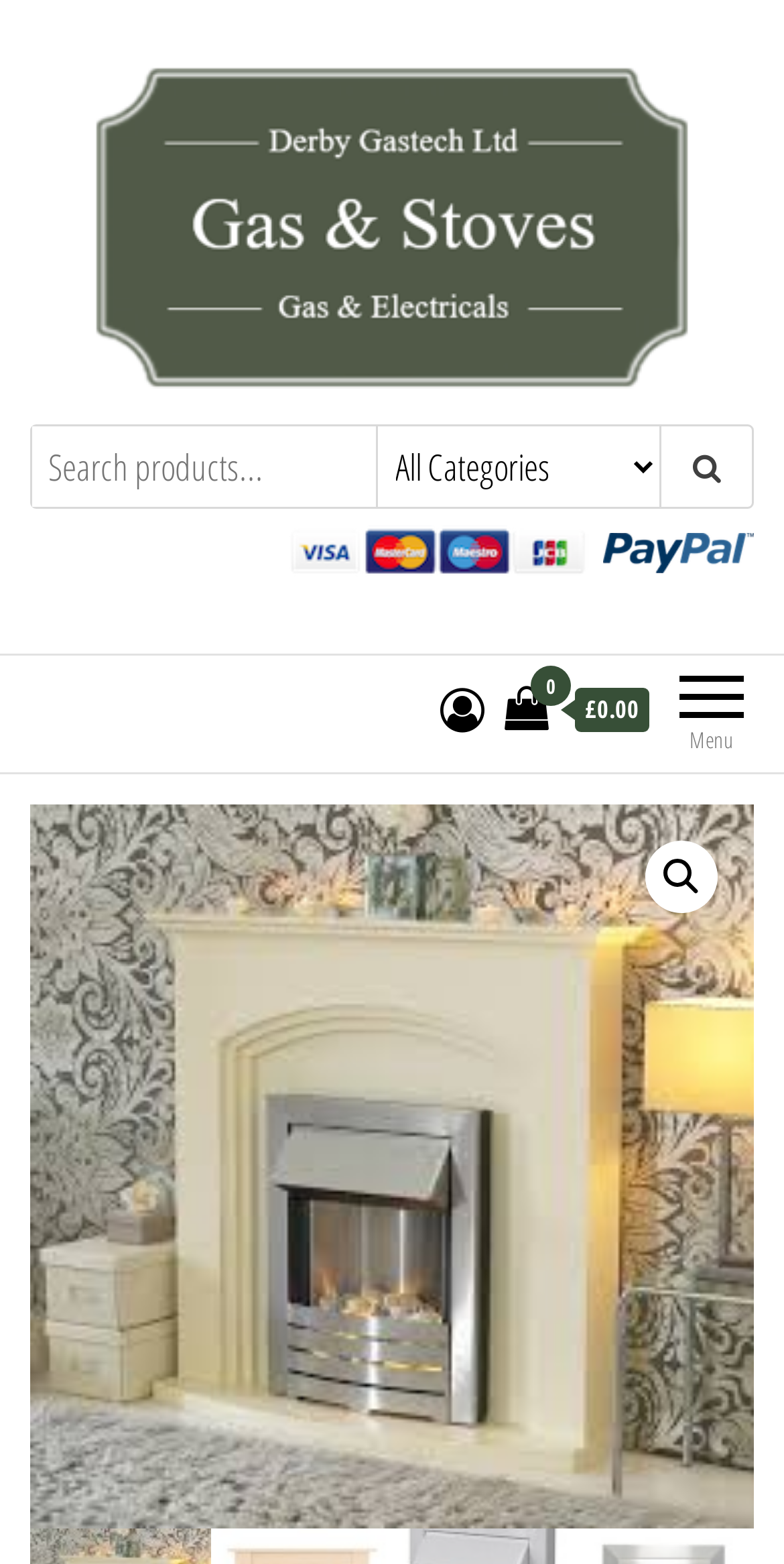Provide the bounding box coordinates of the HTML element described by the text: "alt="🔍"". The coordinates should be in the format [left, top, right, bottom] with values between 0 and 1.

[0.823, 0.537, 0.915, 0.584]